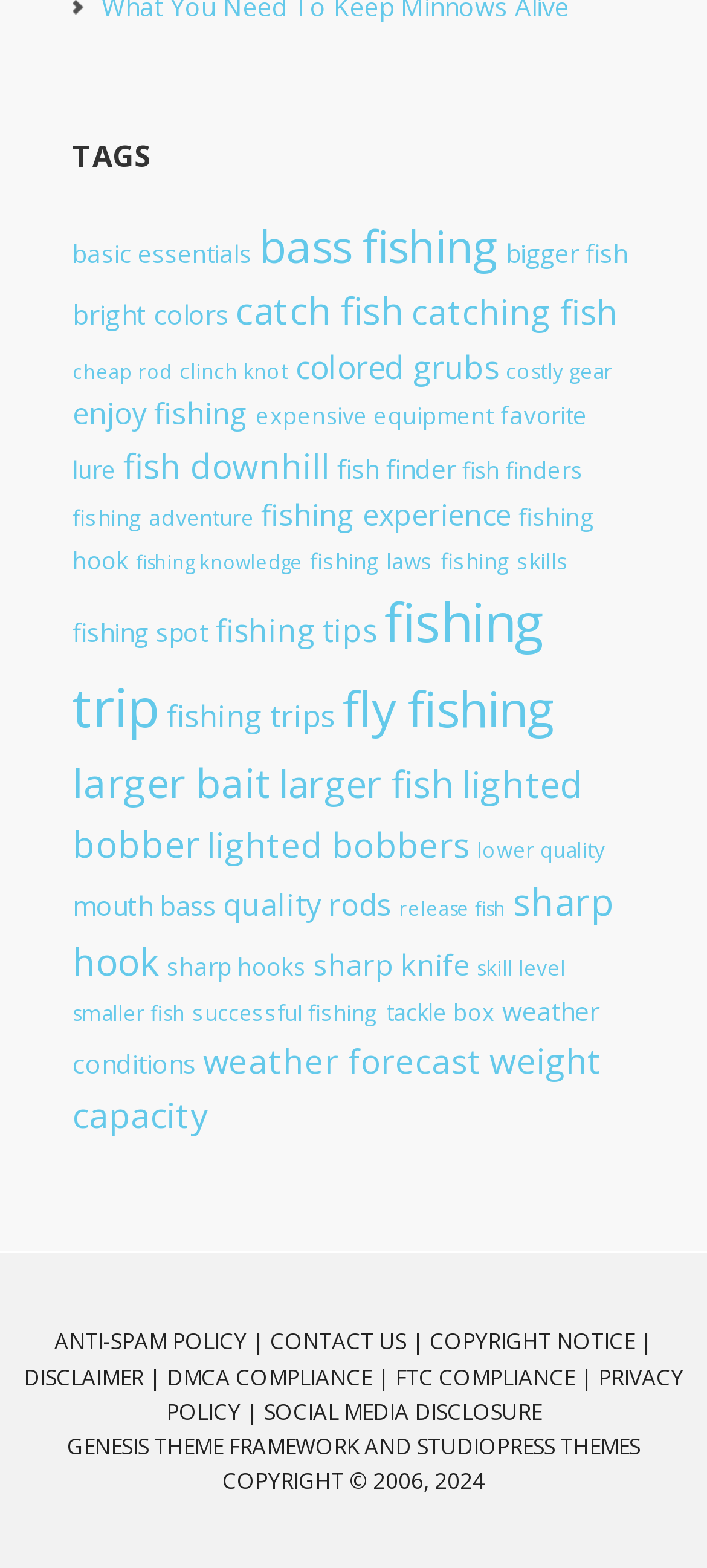How many items are in 'fishing trip'?
Could you please answer the question thoroughly and with as much detail as possible?

The link 'fishing trip' has a description '(298 items)' next to it, indicating that there are 298 items in this category.